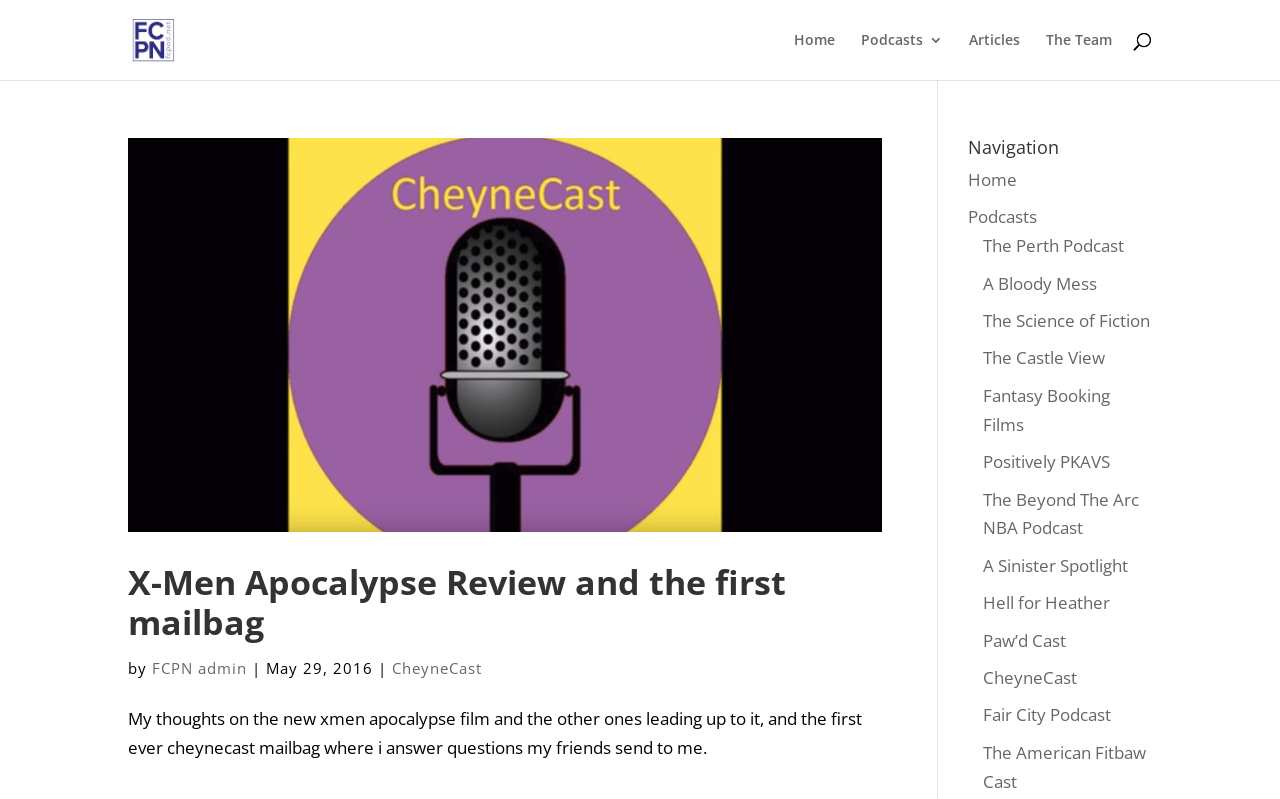How many podcasts are listed in the navigation section?
Please provide a comprehensive answer based on the visual information in the image.

The number of podcasts listed in the navigation section can be found by counting the links in the navigation section, which includes 'Home', 'Podcasts', 'The Perth Podcast', and so on, totaling 13 links.